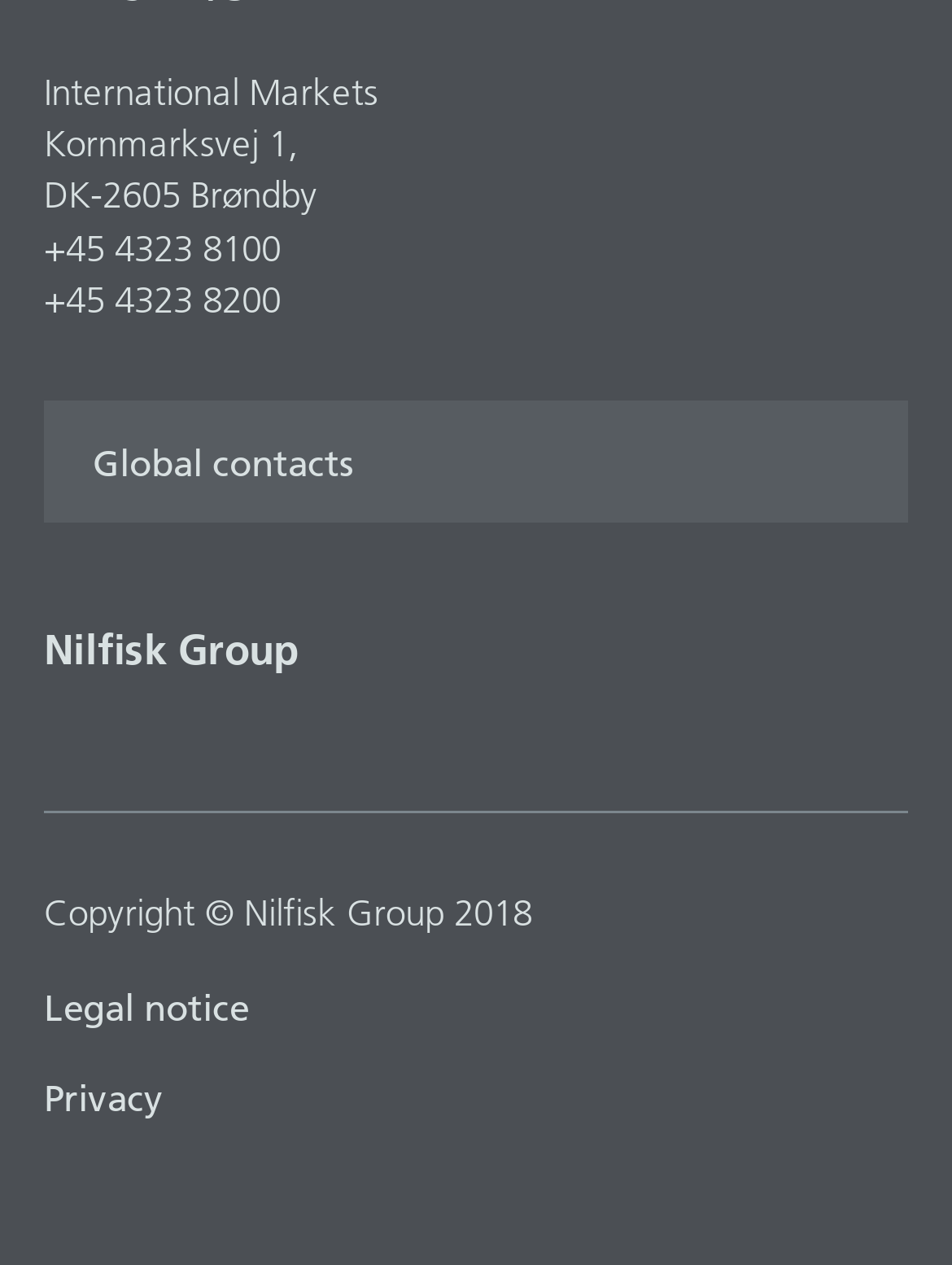Give a short answer to this question using one word or a phrase:
What is the copyright year of Nilfisk Group?

2018